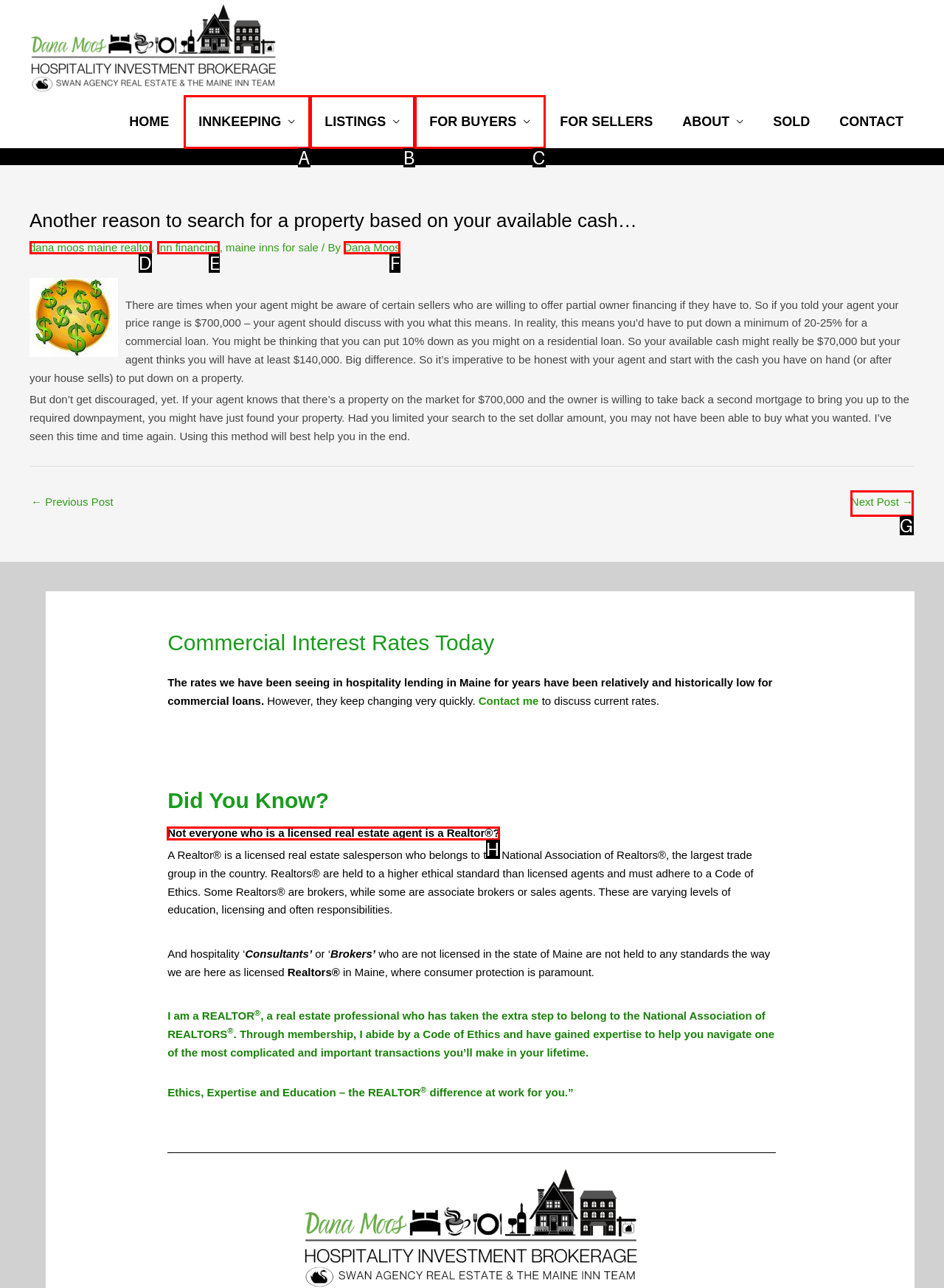Point out which HTML element you should click to fulfill the task: Click FELLOWSHIP.
Provide the option's letter from the given choices.

None